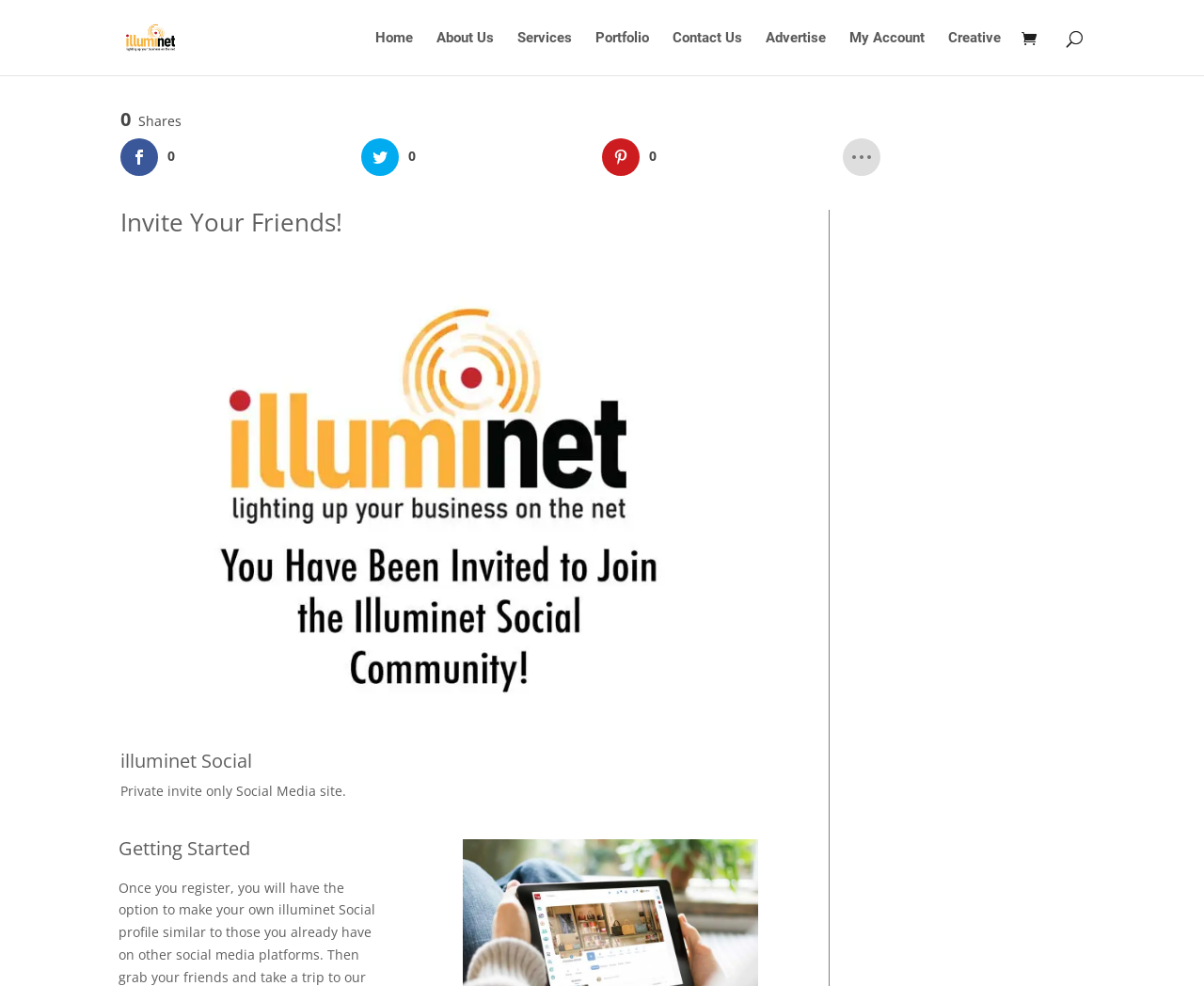What is the name of the social media site?
Ensure your answer is thorough and detailed.

I found the answer by looking at the heading 'illuminet Social' which is located at the bottom of the page, indicating that it is the name of the social media site.